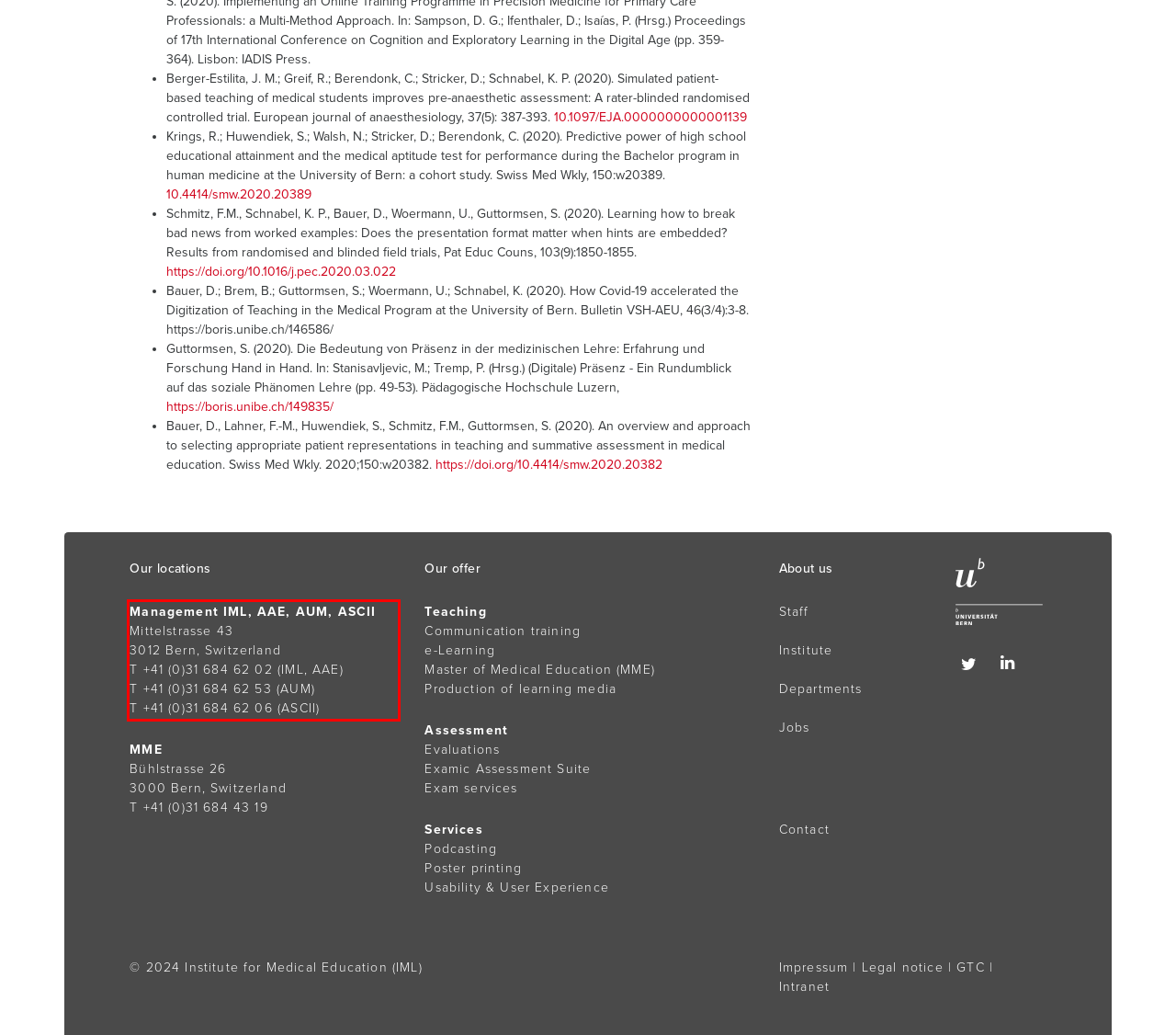Given a webpage screenshot, identify the text inside the red bounding box using OCR and extract it.

Management IML, AAE, AUM, ASCII Mittelstrasse 43 3012 Bern, Switzerland T +41 (0)31 684 62 02 (IML, AAE) T +41 (0)31 684 62 53 (AUM) T +41 (0)31 684 62 06 (ASCII)